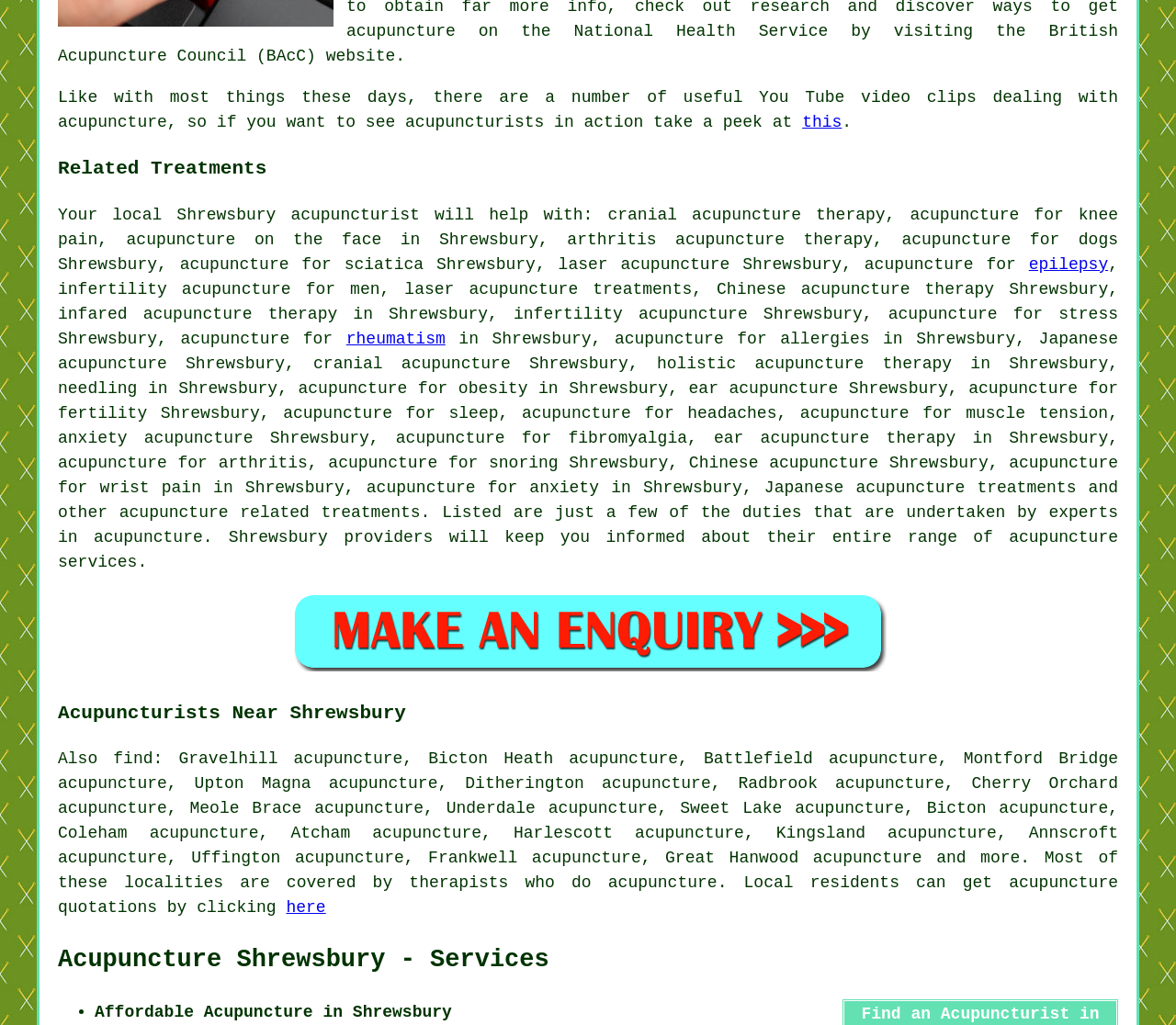Analyze the image and deliver a detailed answer to the question: What is the location of the acupuncturists mentioned on the webpage?

The webpage mentions Shrewsbury as the location of the acupuncturists and provides a list of related treatments and services available in Shrewsbury.